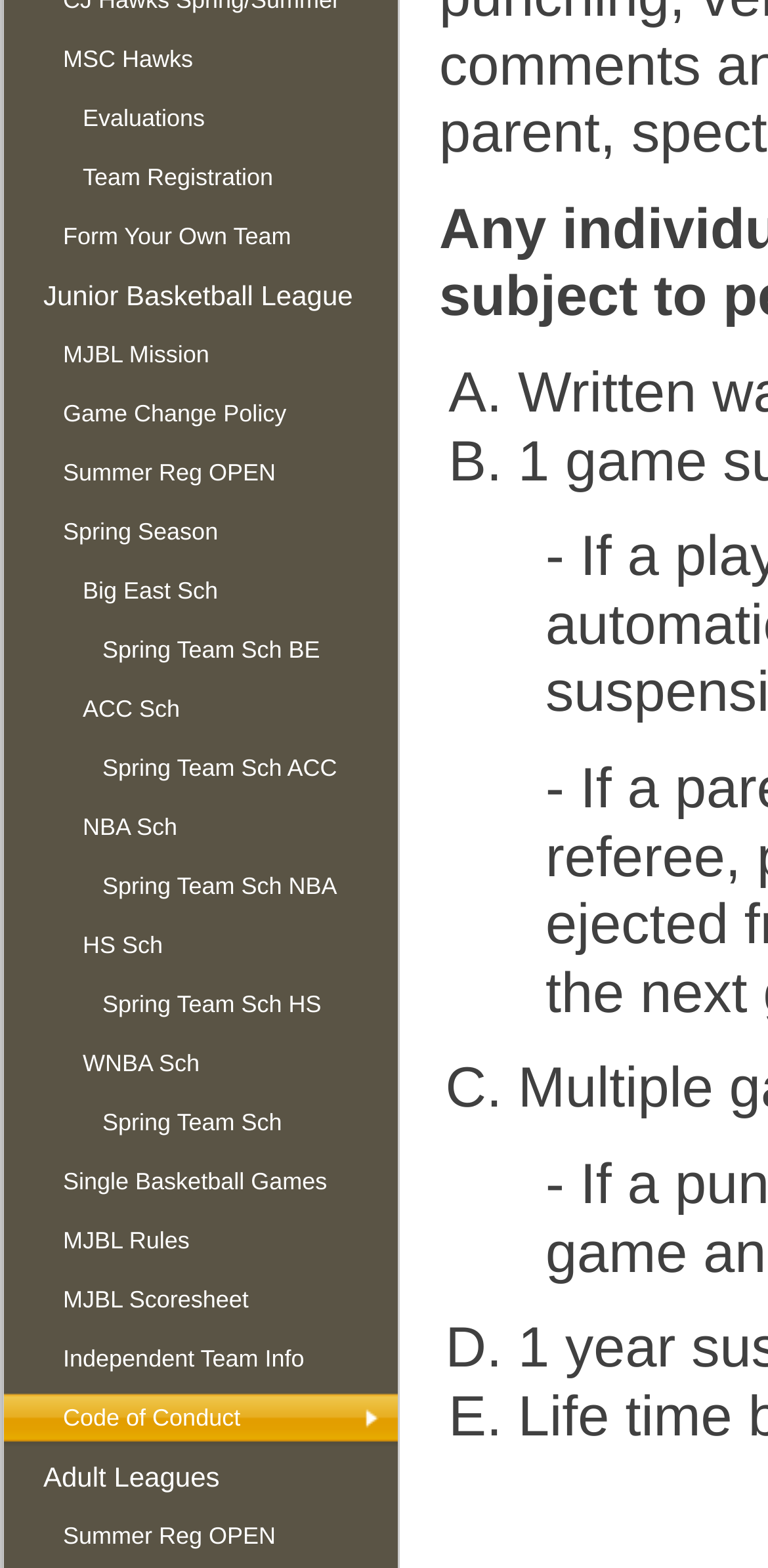Please respond to the question using a single word or phrase:
How many links are related to team schedules?

6